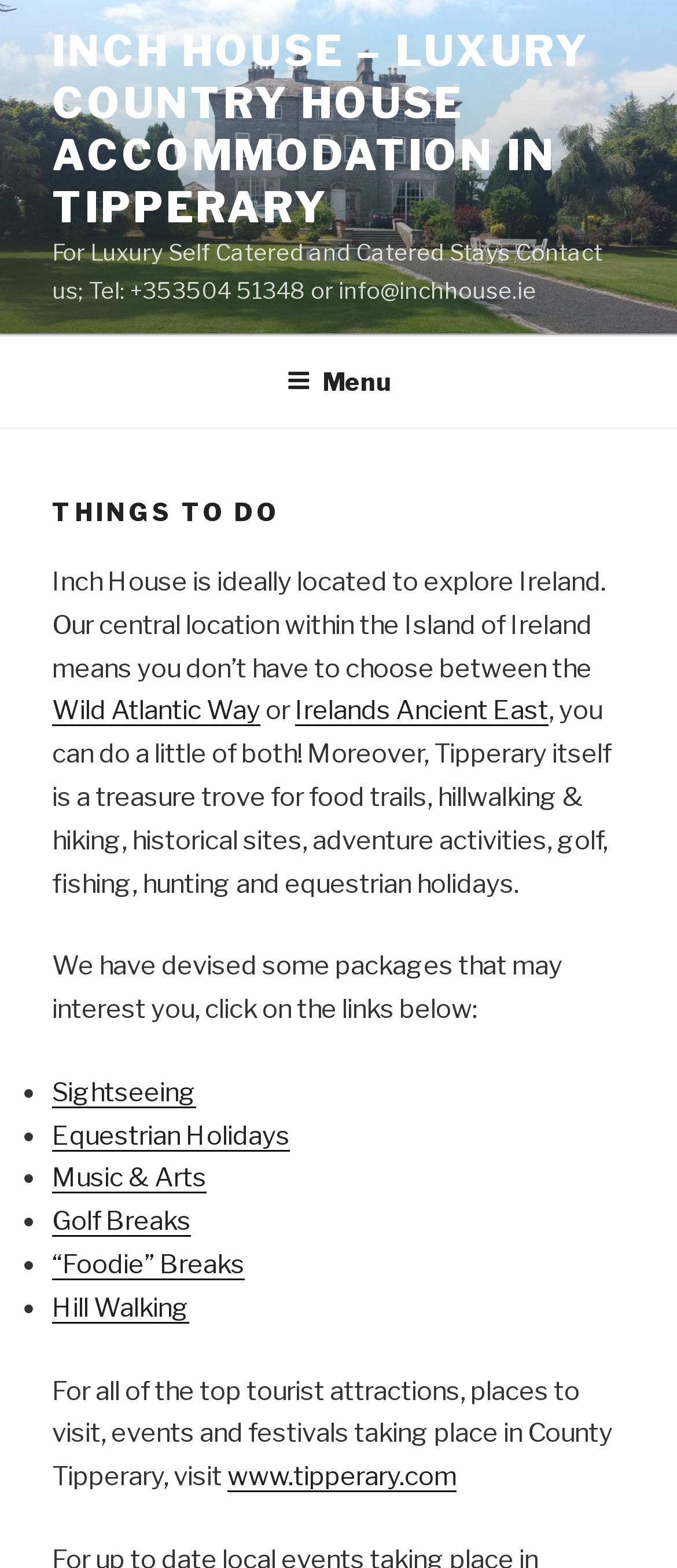What is the central location of Inch House within Ireland?
Using the visual information, answer the question in a single word or phrase.

The Island of Ireland